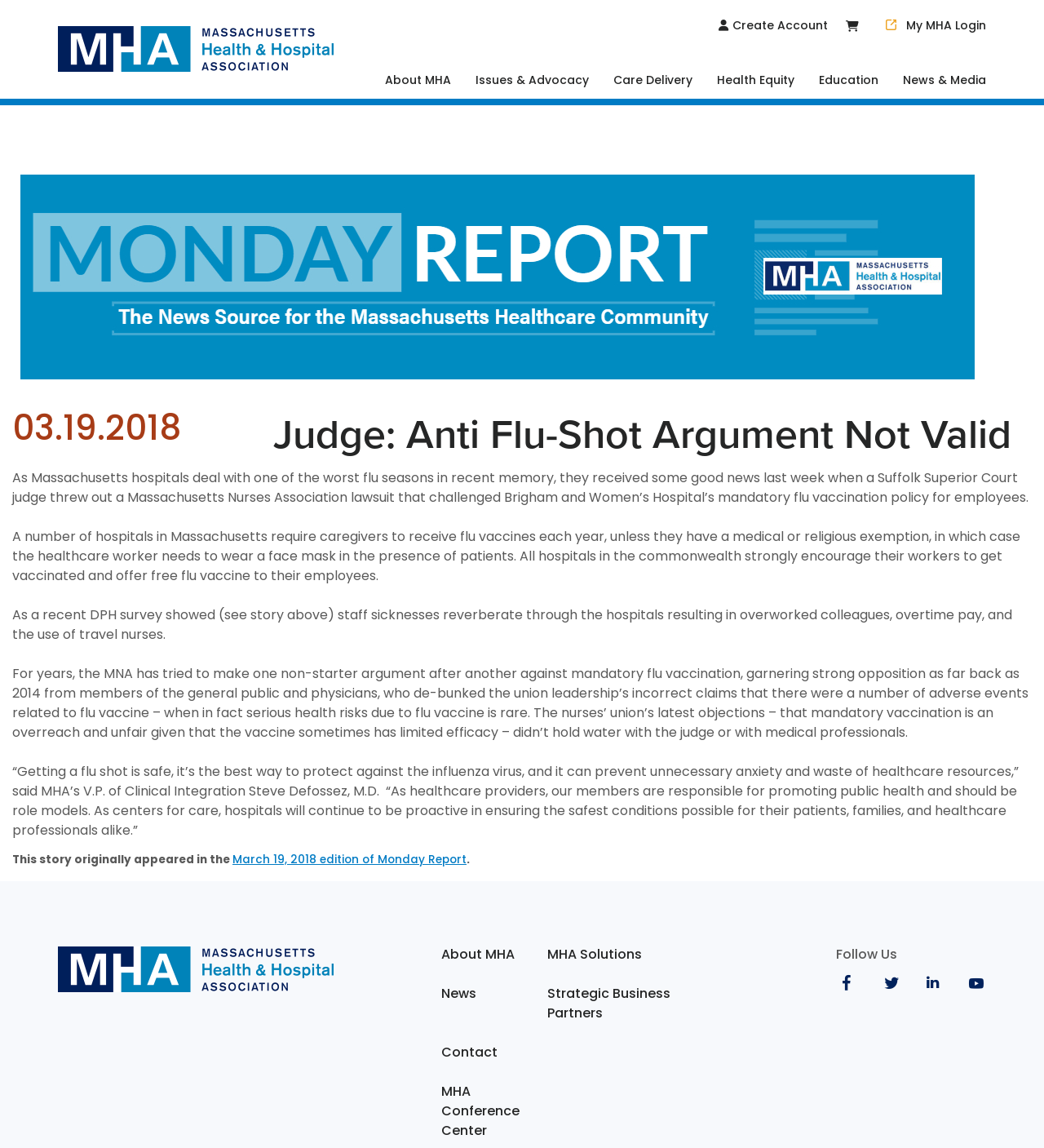Please provide a brief answer to the question using only one word or phrase: 
What is the purpose of getting a flu shot according to MHA's V.P. of Clinical Integration?

to protect against the influenza virus